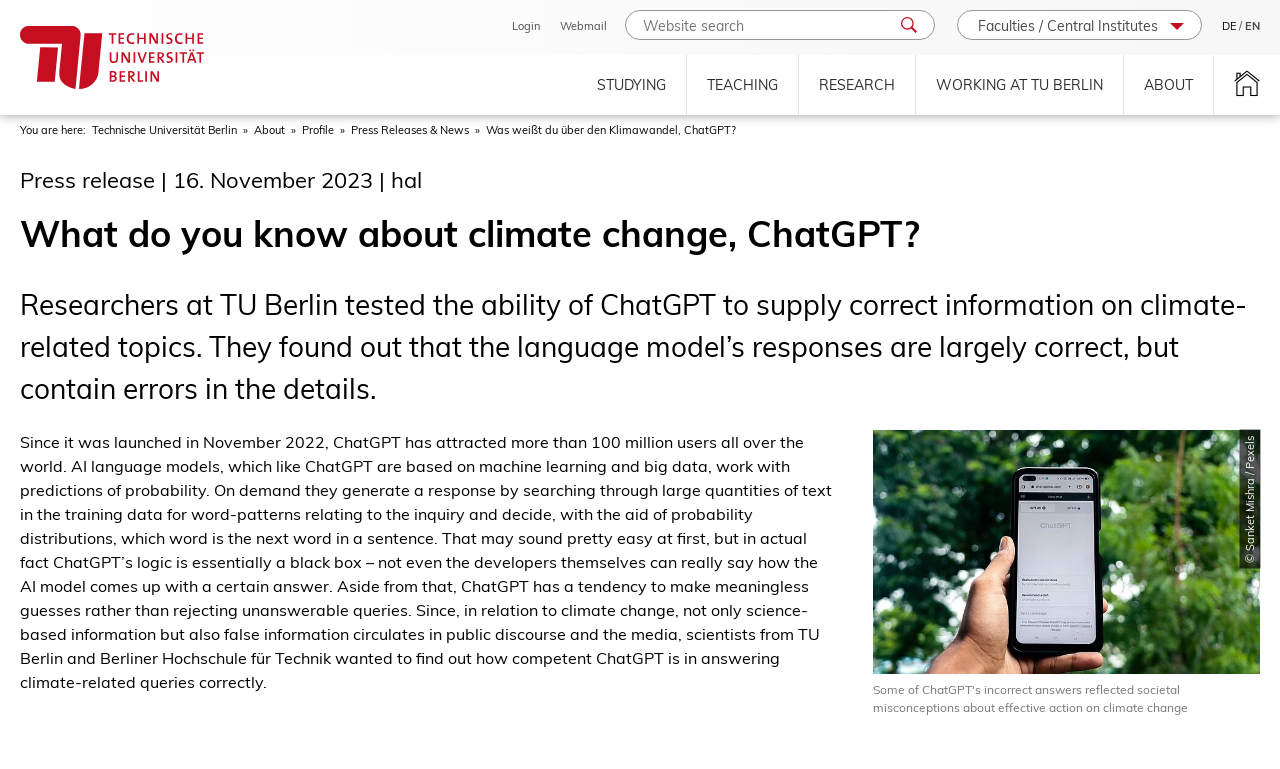Please analyze the image and provide a thorough answer to the question:
What is the topic of the press release?

The press release is about researchers at TU Berlin testing the ability of ChatGPT to provide correct information on climate-related topics, and their findings on the language model's responses.